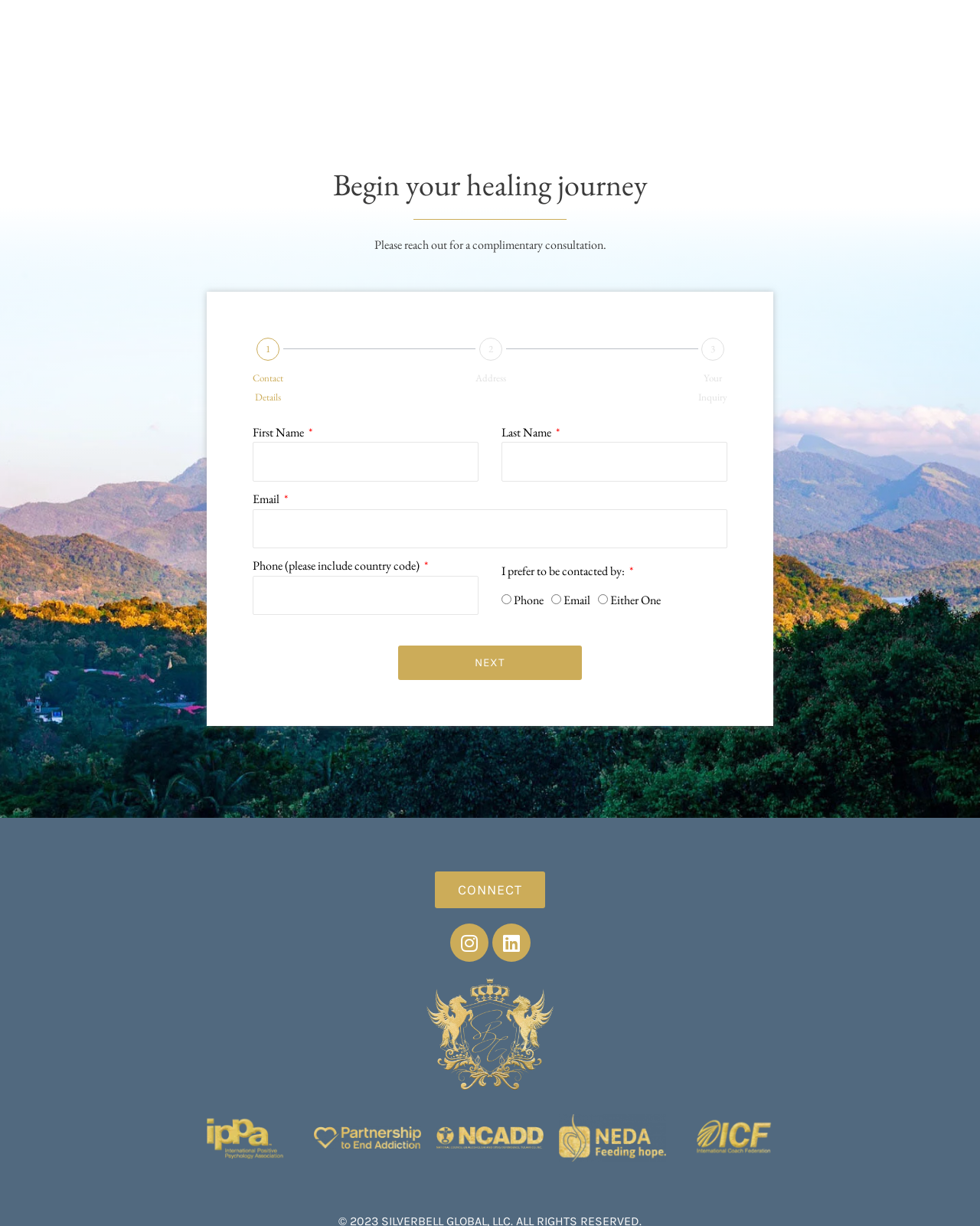Please locate the bounding box coordinates for the element that should be clicked to achieve the following instruction: "Enter email address". Ensure the coordinates are given as four float numbers between 0 and 1, i.e., [left, top, right, bottom].

[0.258, 0.415, 0.742, 0.447]